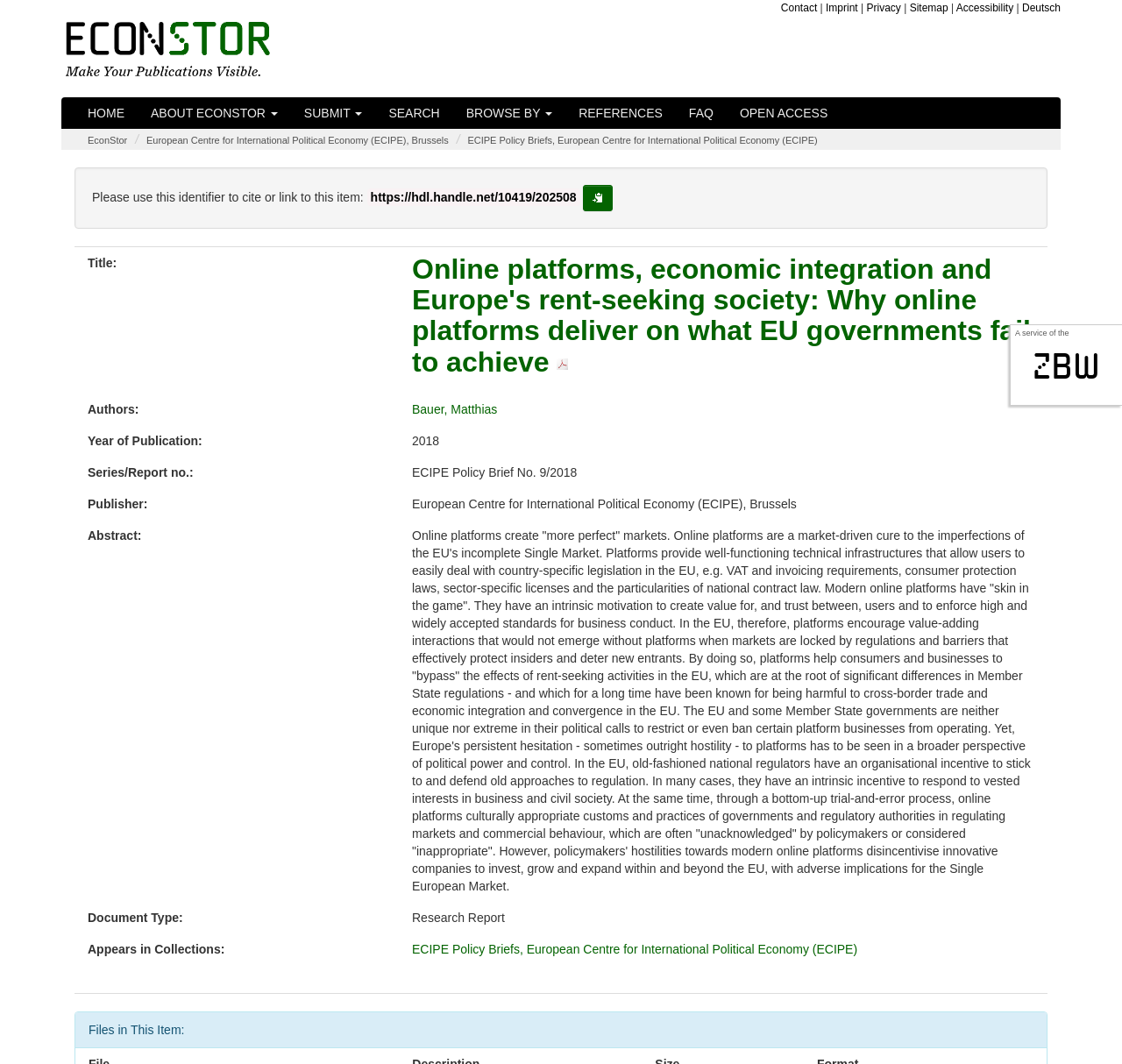Find the bounding box coordinates for the area that must be clicked to perform this action: "Click the 'copy to clipboard' button".

[0.52, 0.174, 0.546, 0.199]